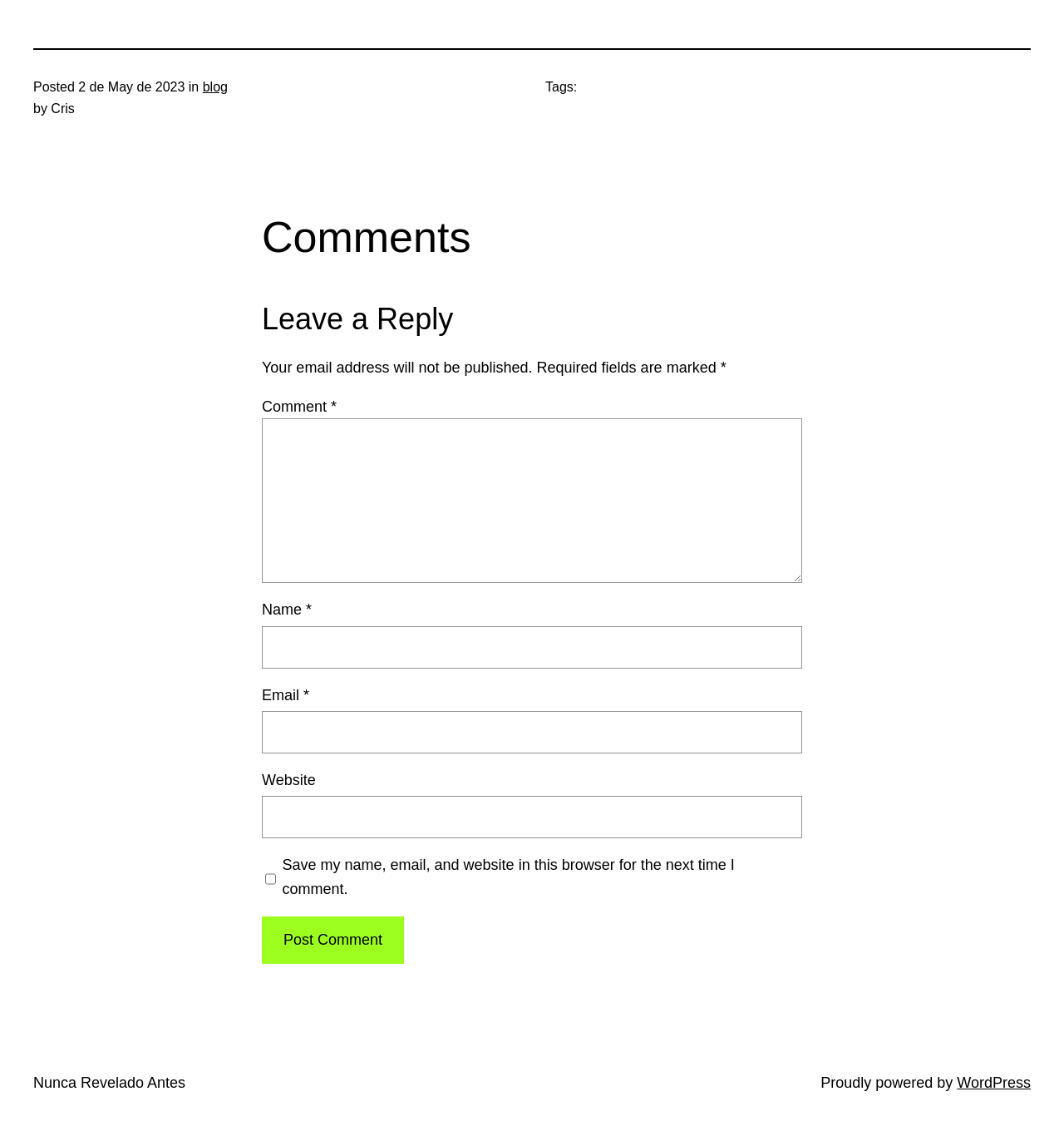What is the purpose of the checkbox?
Refer to the screenshot and deliver a thorough answer to the question presented.

I found the purpose of the checkbox by looking at the checkbox element with the text 'Save my name, email, and website in this browser for the next time I comment.' which is a child of the Root Element with the bounding box coordinates [0.249, 0.759, 0.259, 0.795].